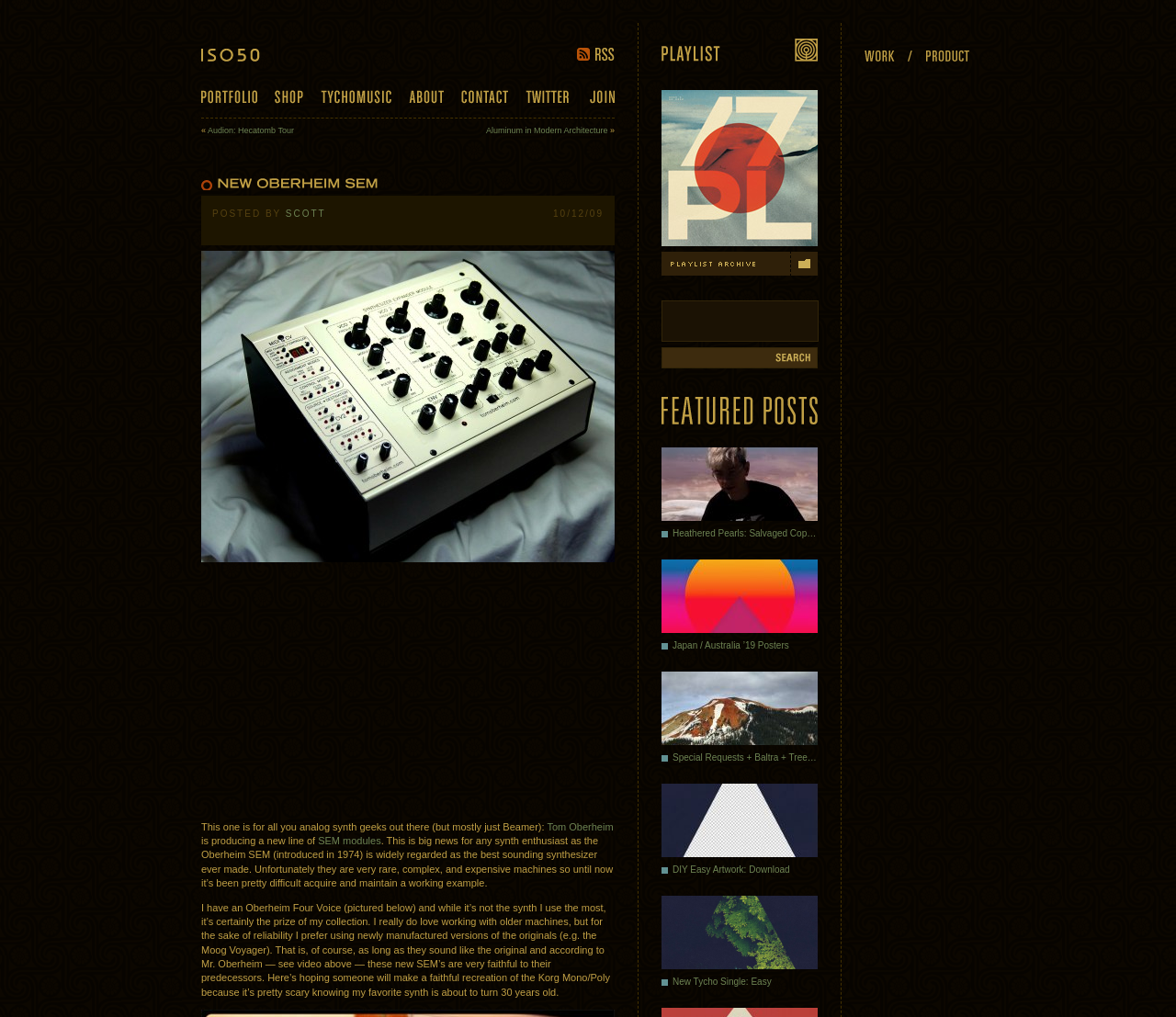Determine the bounding box coordinates for the clickable element to execute this instruction: "Click on the ISO50 link". Provide the coordinates as four float numbers between 0 and 1, i.e., [left, top, right, bottom].

[0.171, 0.046, 0.243, 0.061]